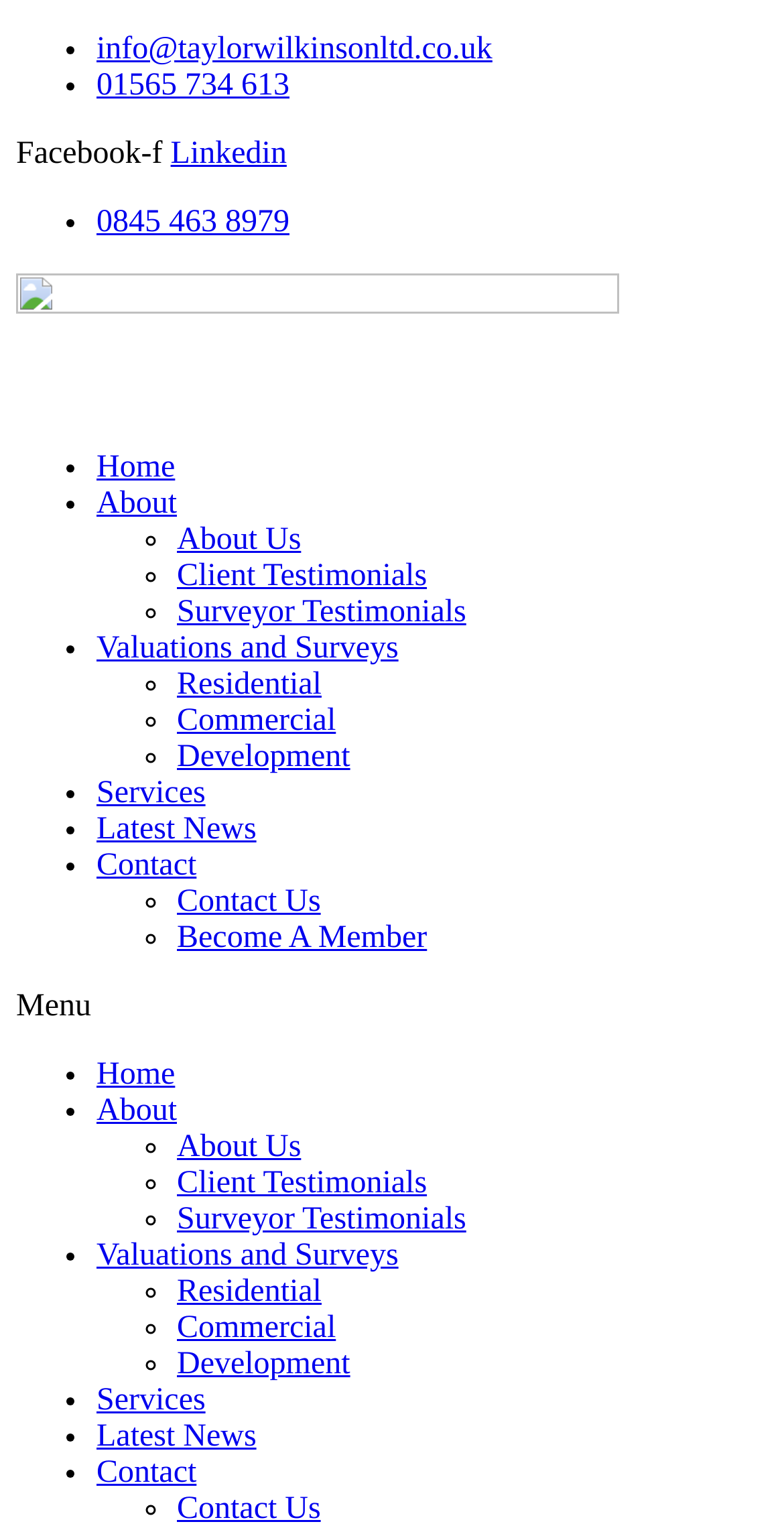Identify the bounding box coordinates of the section to be clicked to complete the task described by the following instruction: "Click on the 'Facebook-f' link". The coordinates should be four float numbers between 0 and 1, formatted as [left, top, right, bottom].

[0.021, 0.09, 0.207, 0.112]